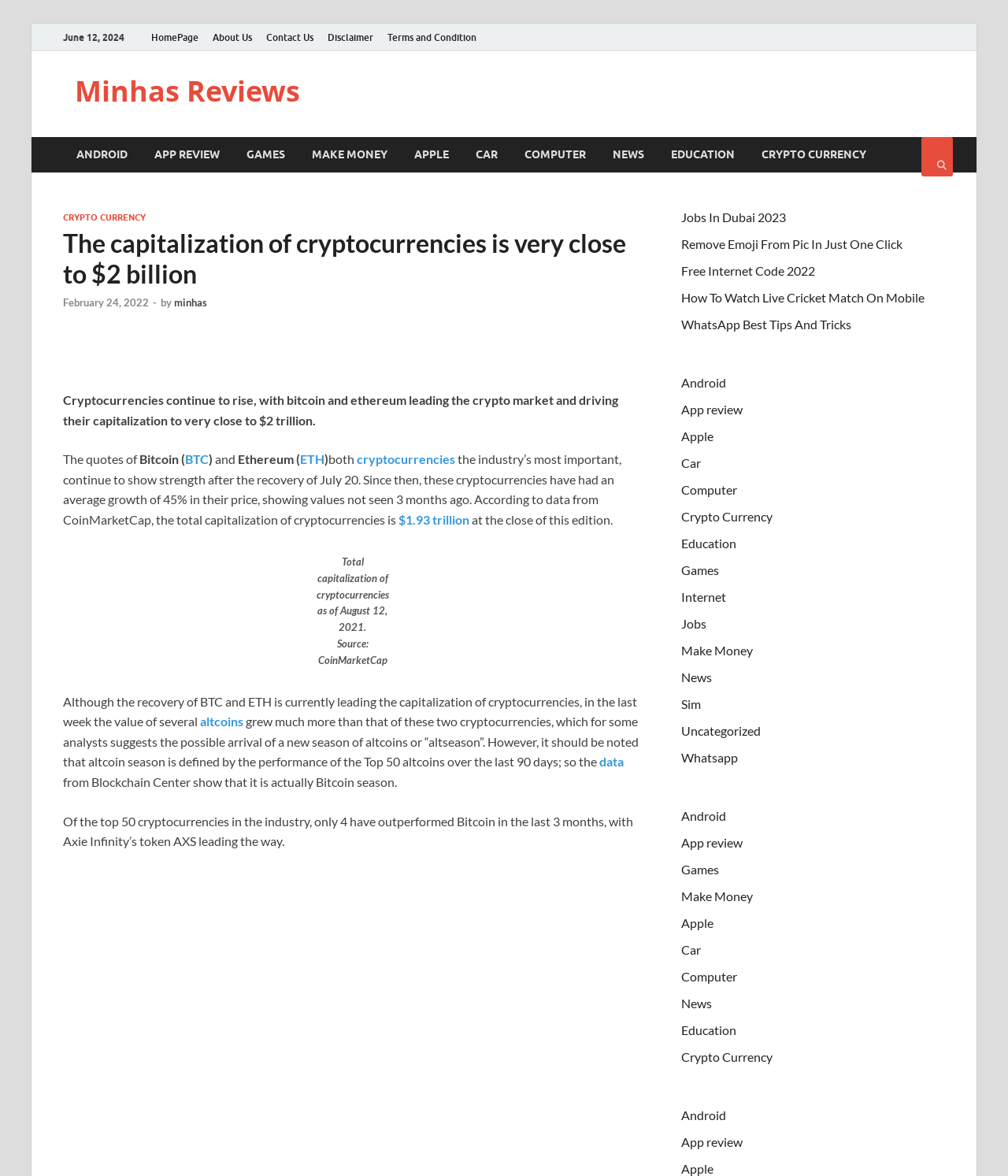Construct a comprehensive caption that outlines the webpage's structure and content.

This webpage appears to be a news article or blog post about cryptocurrencies, specifically discussing their rising capitalization and market performance. At the top of the page, there is a navigation menu with links to various categories, including "HomePage", "About Us", "Contact Us", and others. Below this menu, there is a section with links to different topics, such as "ANDROID", "APP REVIEW", "GAMES", and "CRYPTO CURRENCY", among others.

The main content of the page is a news article with a heading that reads "The capitalization of cryptocurrencies is very close to $2 billion". The article discusses the growth of cryptocurrencies, particularly Bitcoin and Ethereum, and their impact on the market. There are several paragraphs of text, with links to related topics and data sources, such as CoinMarketCap.

The article also includes a figure with a caption that reads "Total capitalization of cryptocurrencies as of August 12, 2021. Source: CoinMarketCap". This figure is likely a graph or chart showing the growth of cryptocurrency capitalization over time.

In the right-hand sidebar, there are several links to other articles or topics, including "Jobs In Dubai 2023", "Remove Emoji From Pic In Just One Click", and "WhatsApp Best Tips And Tricks", among others. These links appear to be unrelated to the main topic of the page, which is cryptocurrencies.

Overall, the webpage is focused on providing information and news about cryptocurrencies, with a mix of text, links, and visual elements.